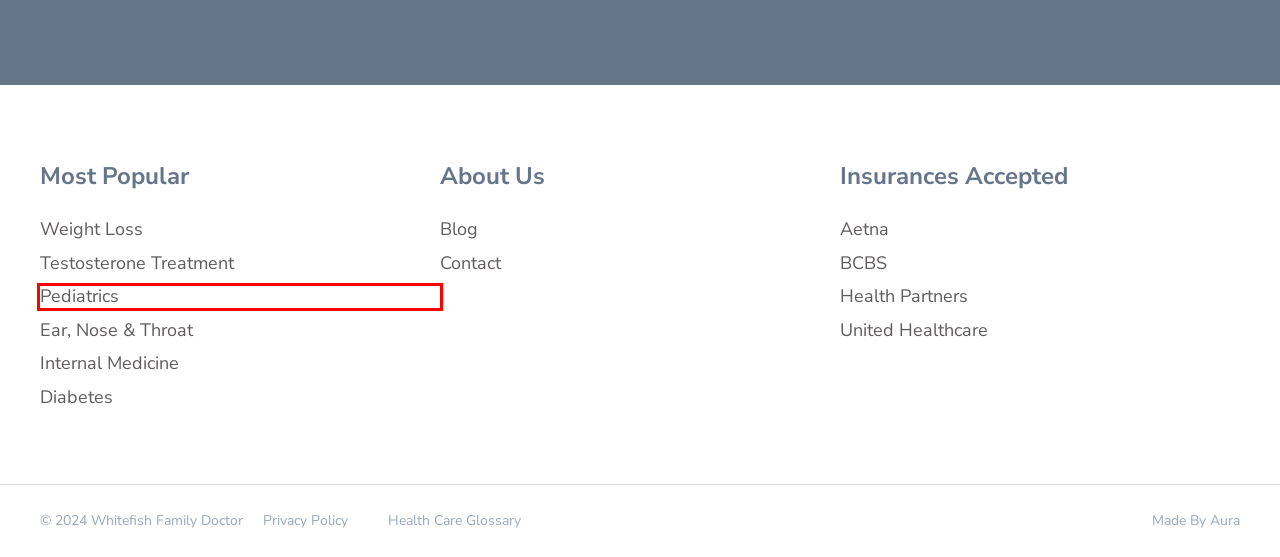Evaluate the webpage screenshot and identify the element within the red bounding box. Select the webpage description that best fits the new webpage after clicking the highlighted element. Here are the candidates:
A. United Healthcare - Whitefish Family Doctor
B. Health Partners Insurance Whitefish Family Doctor Clinic
C. Whitefish's Best Pediatric Care & Family Practitioner | Our Doctor
D. Health Care Glossary - Whitefish Family Doctor
E. Internal Medicine Clinic In Whitefish | For Men, Women & Children
F. Privacy Policy - Whitefish Family Doctor
G. MadeByAura - WordPress Design & Development Agency
H. Affordable Testosterone Treatment Clinic For Men In Whitefish, MT

C